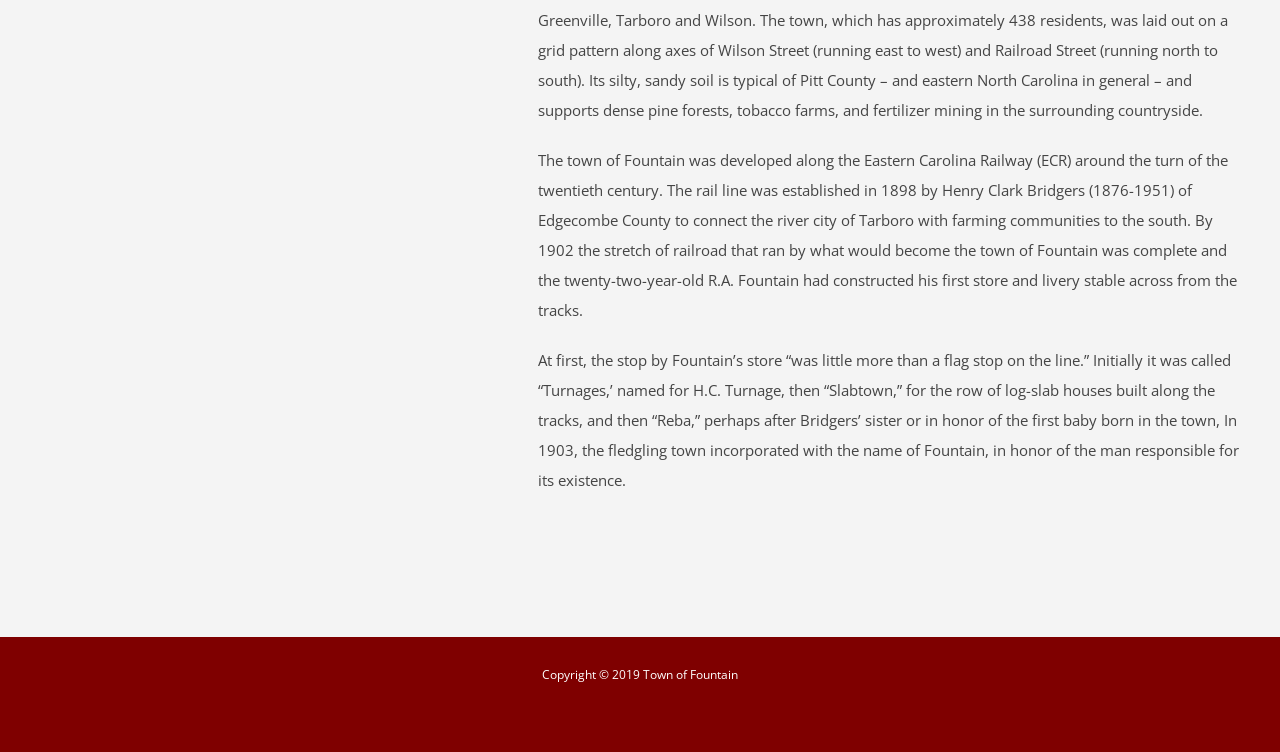Provide the bounding box coordinates for the specified HTML element described in this description: "Go to Top". The coordinates should be four float numbers ranging from 0 to 1, in the format [left, top, right, bottom].

[0.904, 0.805, 0.941, 0.851]